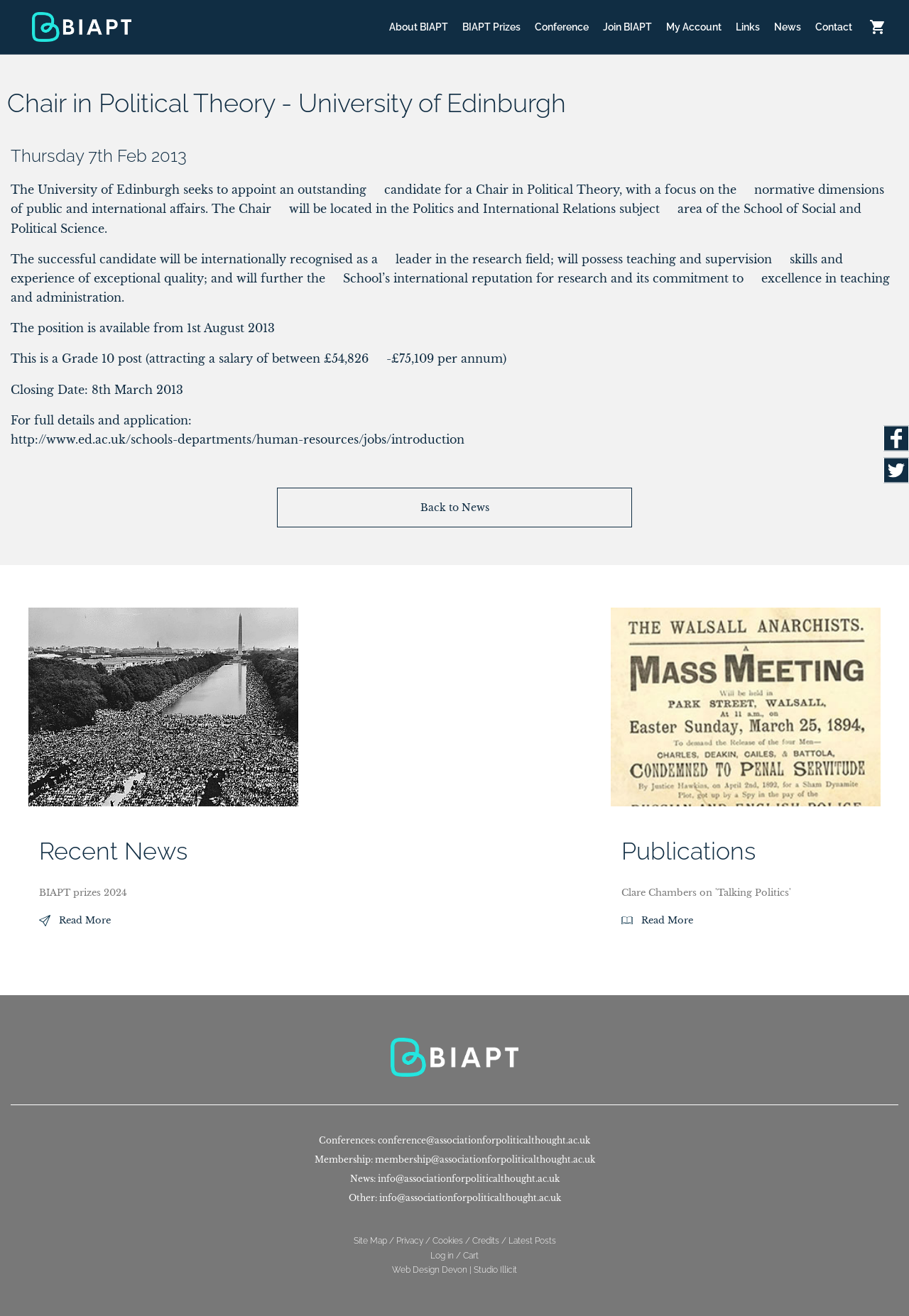What is the email address for conference inquiries?
Give a single word or phrase as your answer by examining the image.

conference@associationforpoliticalthought.ac.uk